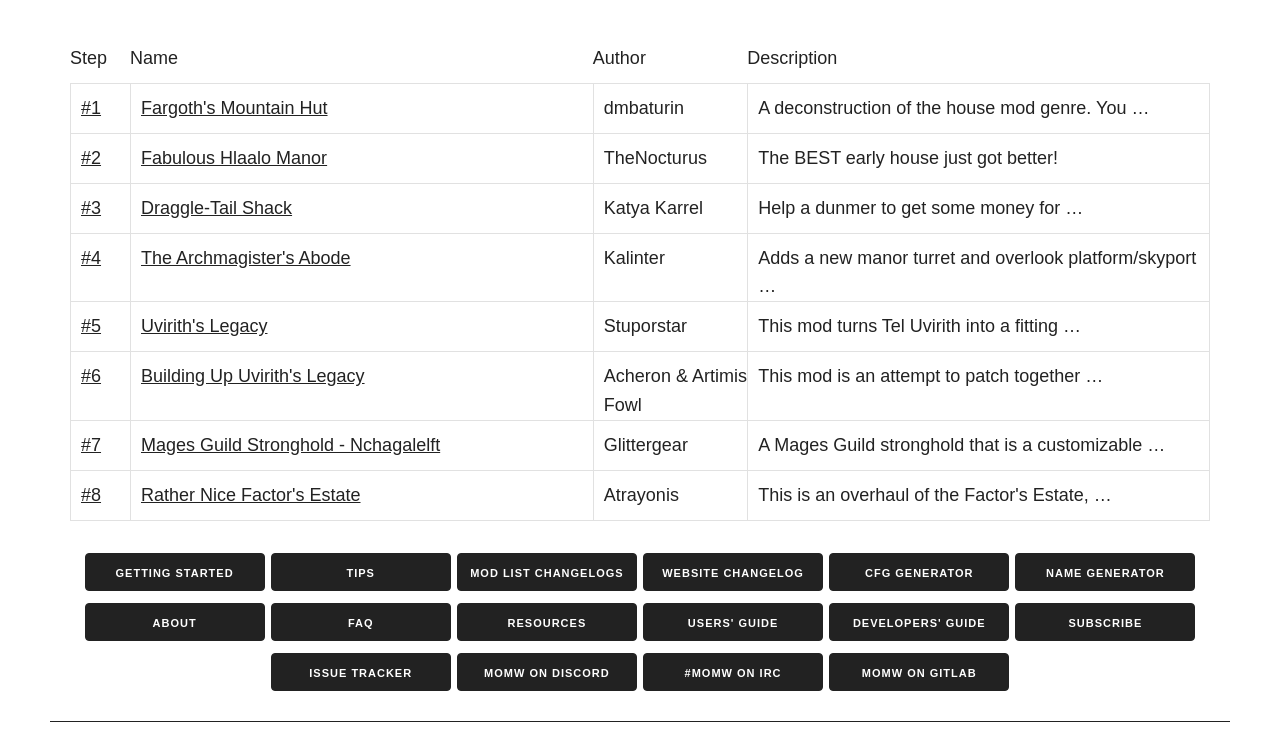What is the purpose of the 'CFG GENERATOR' link?
Please answer using one word or phrase, based on the screenshot.

To generate CFG